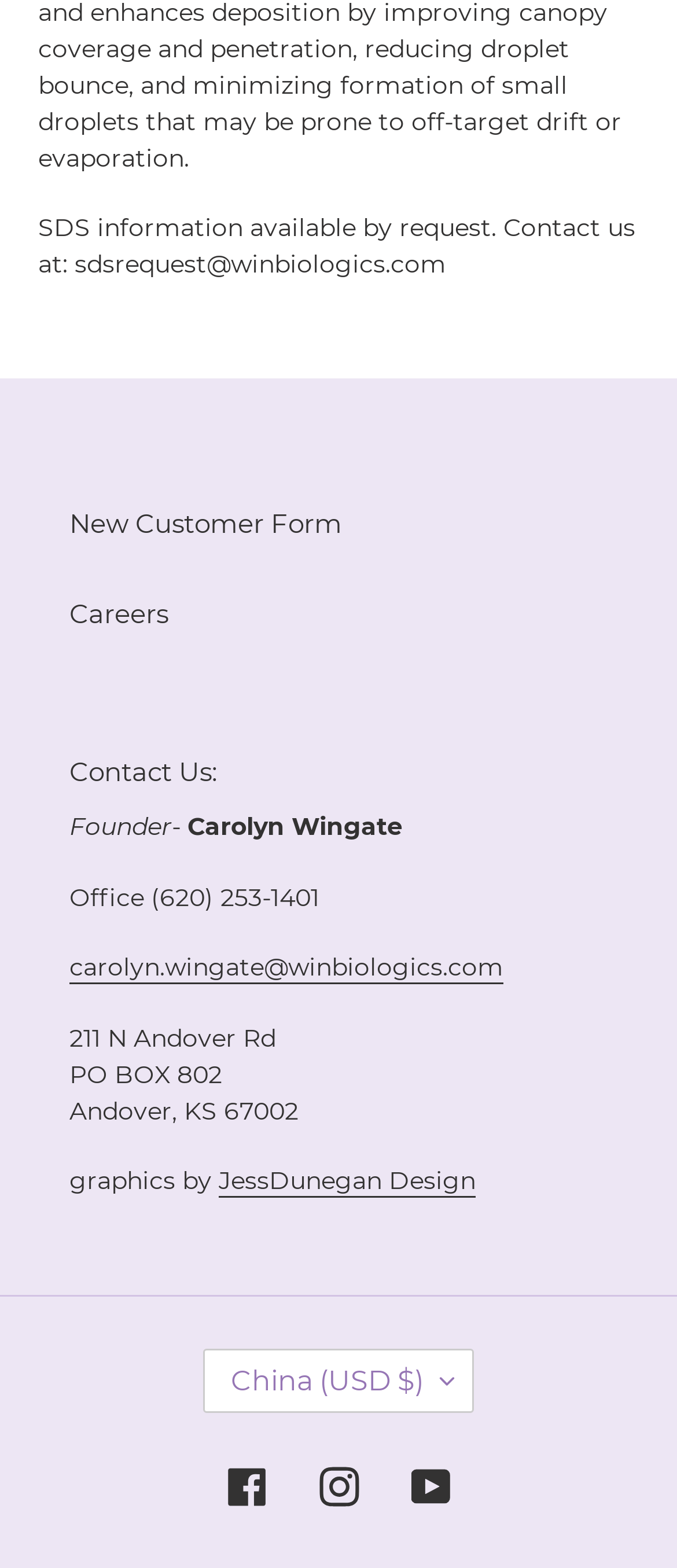What is the email address to request SDS information?
Please give a detailed and elaborate answer to the question.

The email address can be found in the top section of the webpage, where it says 'SDS information available by request. Contact us at:' followed by the email address 'sdsrequest@winbiologics.com'.